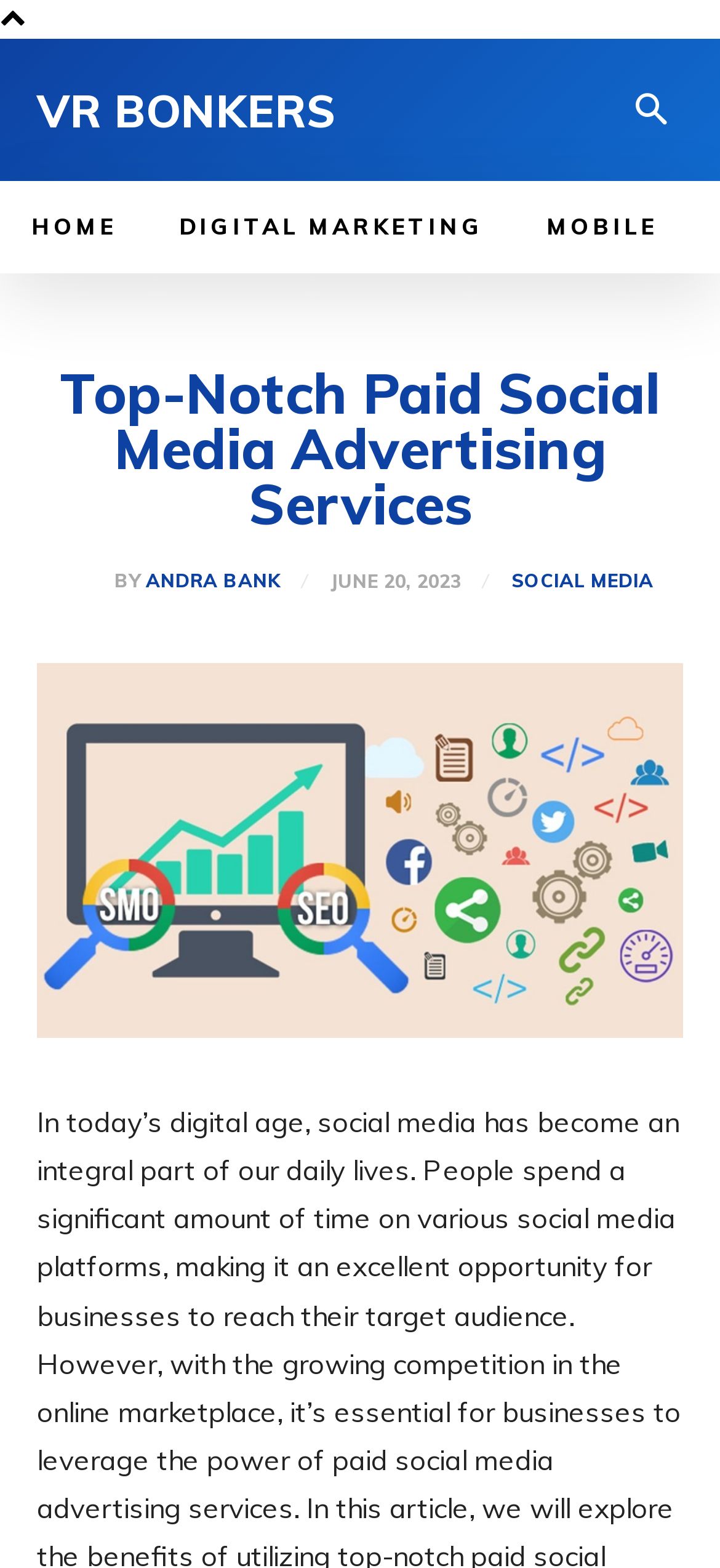What is the category of the article?
Please answer the question as detailed as possible.

I found a link with the text 'DIGITAL MARKETING' in the top navigation bar, which suggests that this is the category of the article. Additionally, the article's title mentions 'Paid Social Media Advertising Services', which is a topic related to digital marketing.